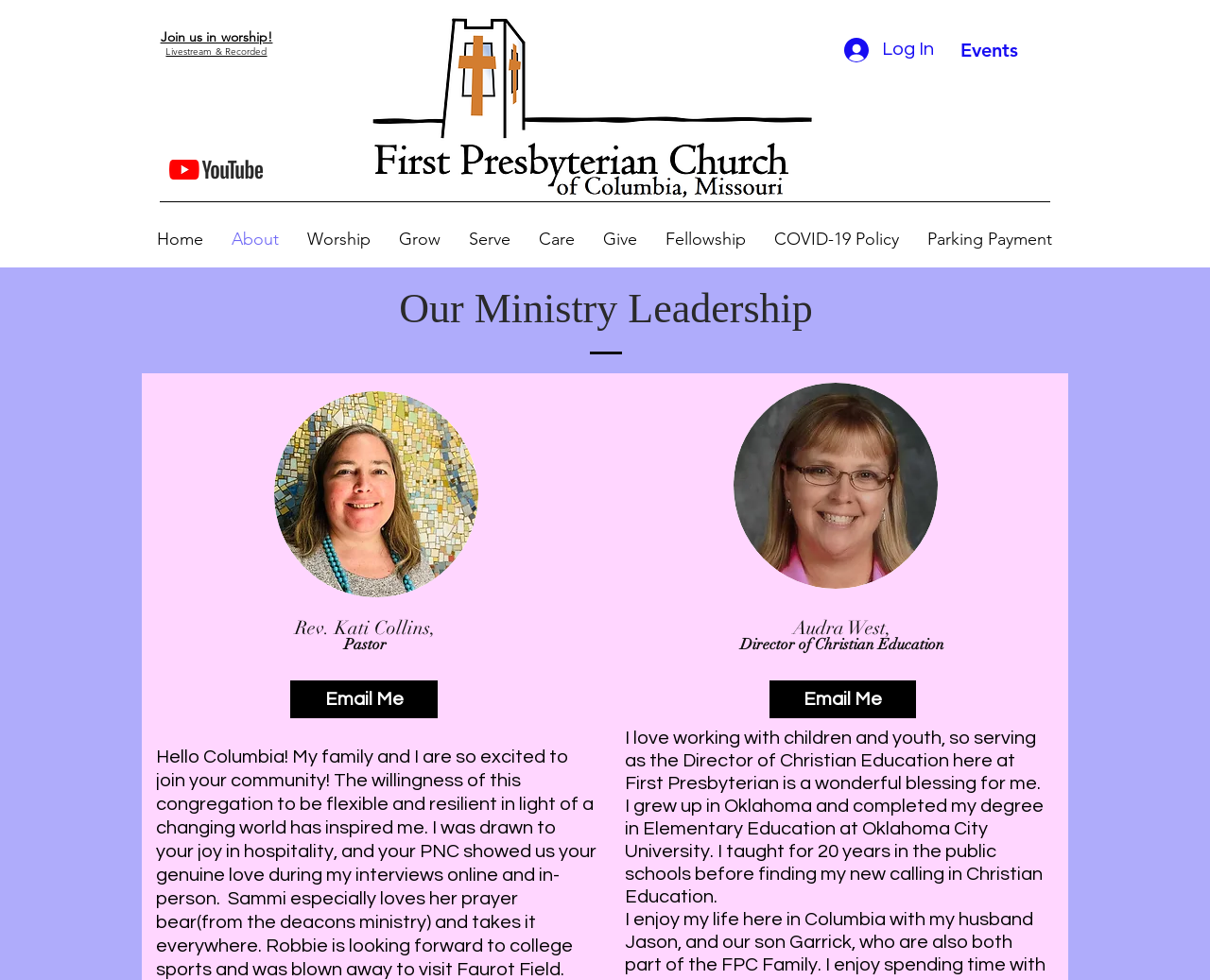What is the position of Audra West?
Based on the image, give a concise answer in the form of a single word or short phrase.

Director of Christian Education